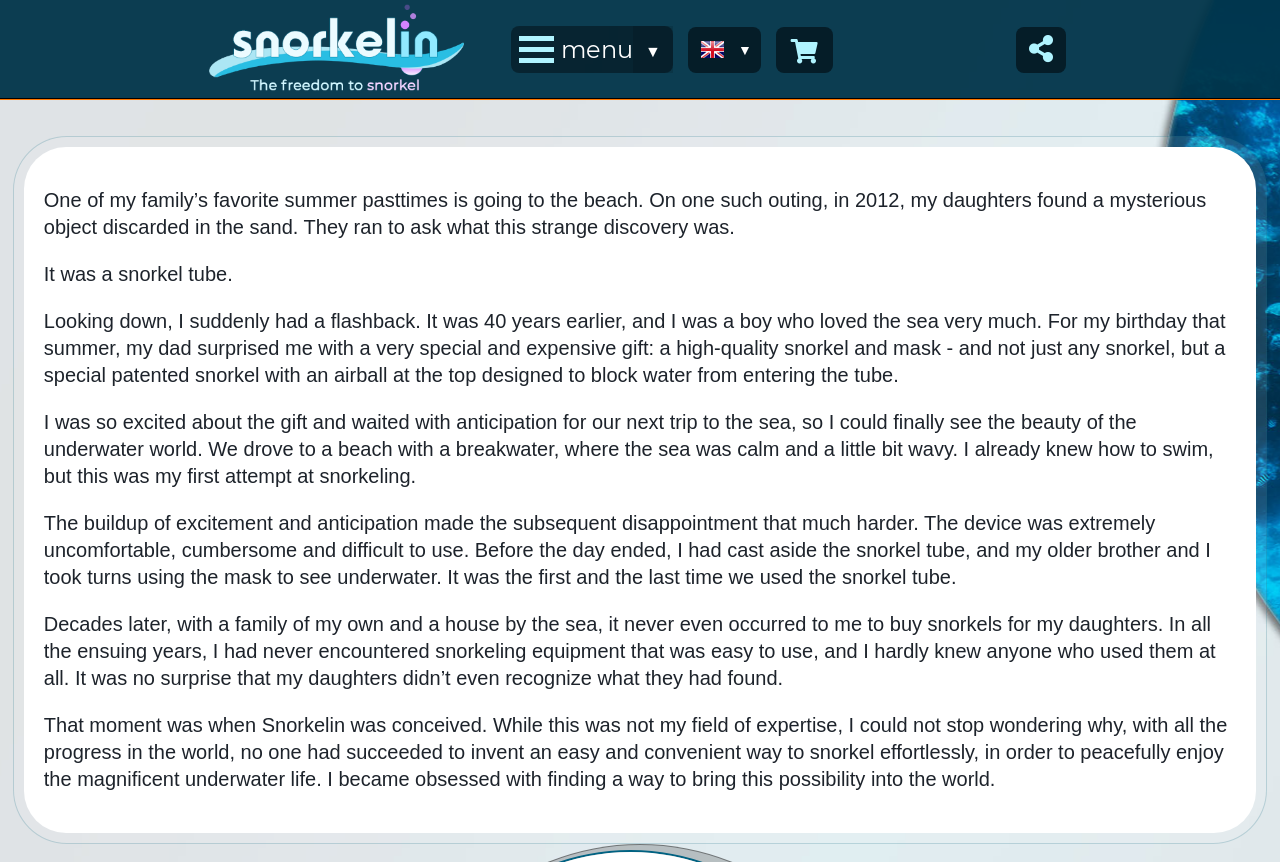What is the story about?
Answer the question in a detailed and comprehensive manner.

The story is about the development of a unique snorkeling equipment, which started from a dream and finally became an easy and cool snorkeling product. This can be inferred from the text blocks on the webpage, which describe the author's experience with snorkeling and the inspiration behind creating Snorkelin.